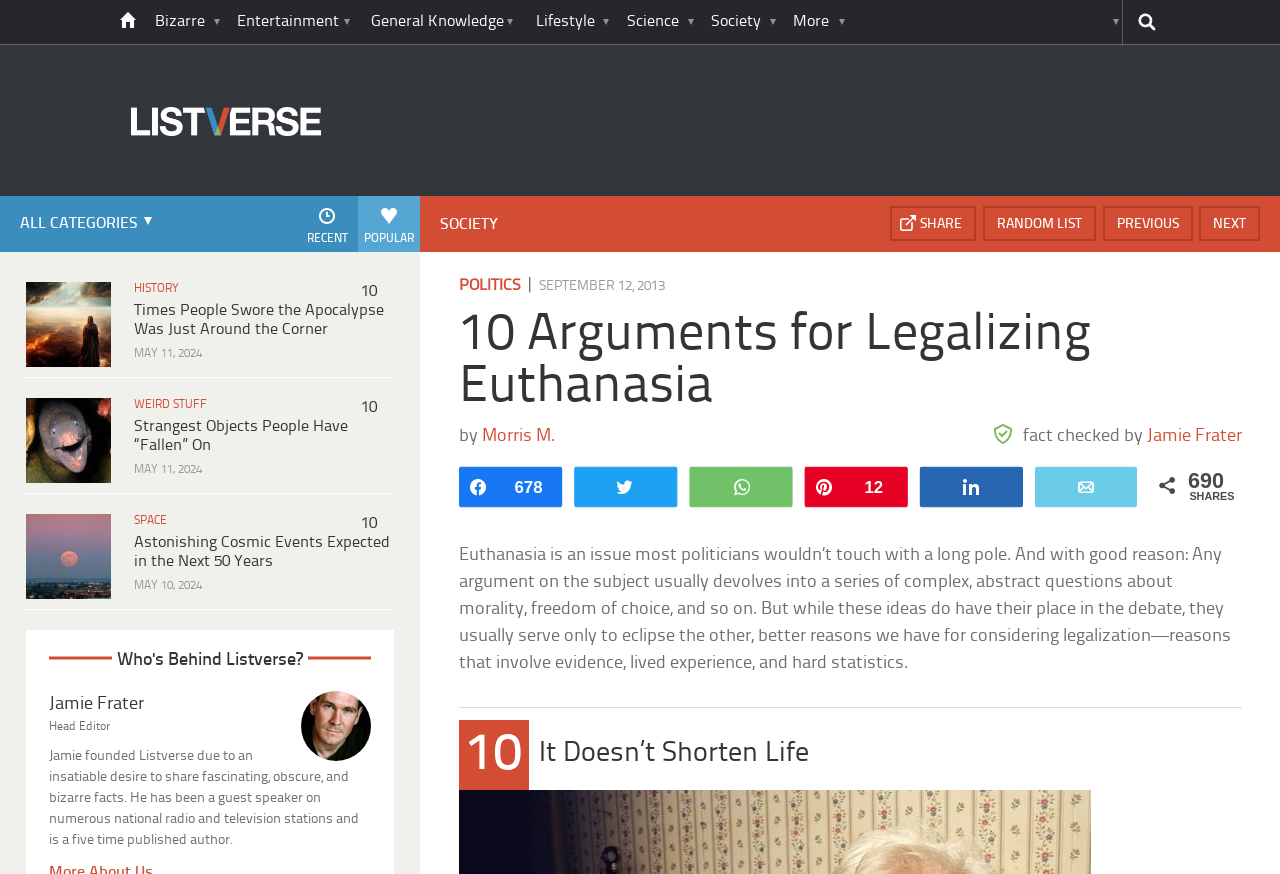What is the name of the head editor of Listverse?
Look at the webpage screenshot and answer the question with a detailed explanation.

The name of the head editor can be found in the 'Who's Behind Listverse?' section, where Jamie Frater's name and image are displayed.